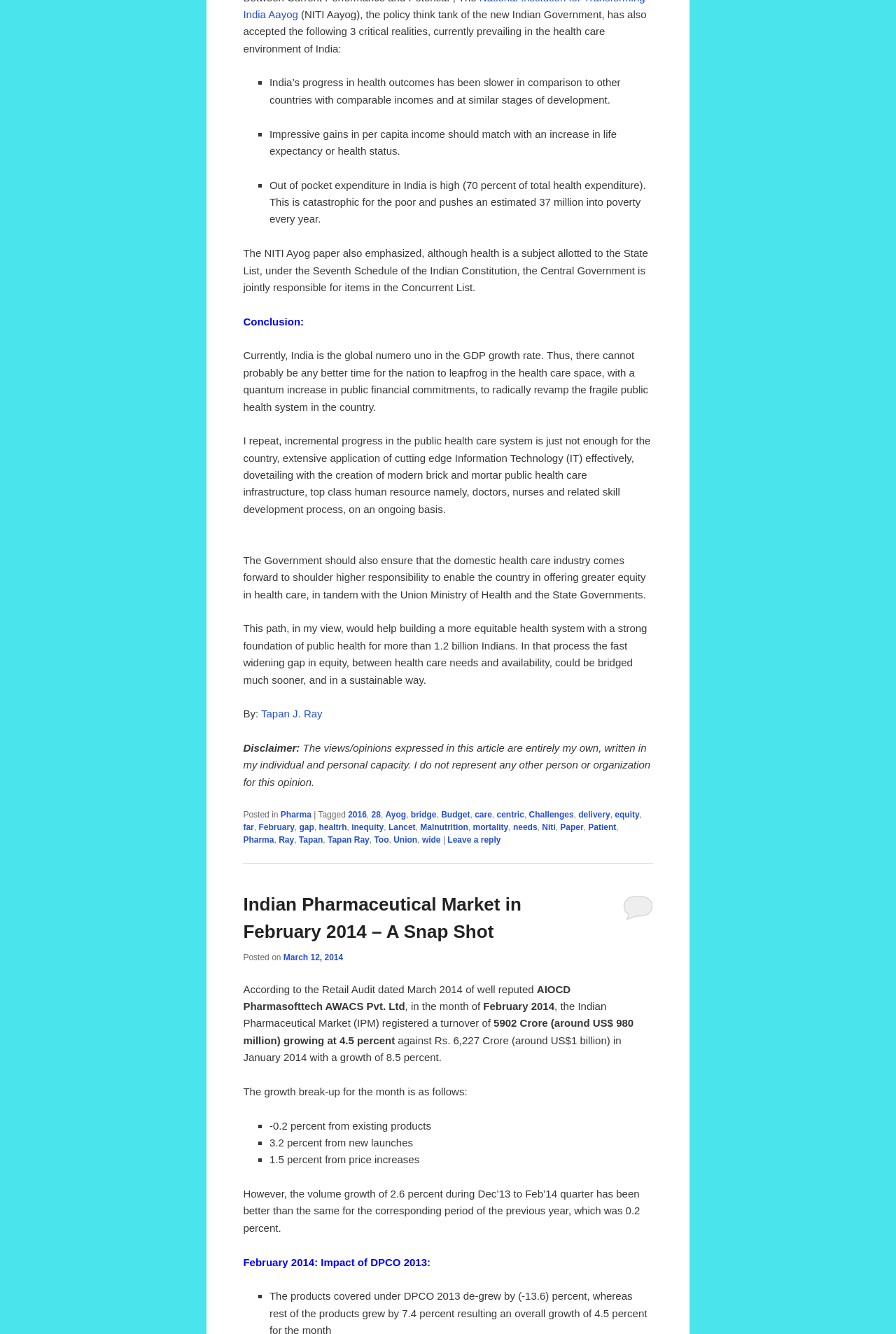Please provide a brief answer to the following inquiry using a single word or phrase:
What is the suggested solution to improve health care in India?

Increased public financial commitments